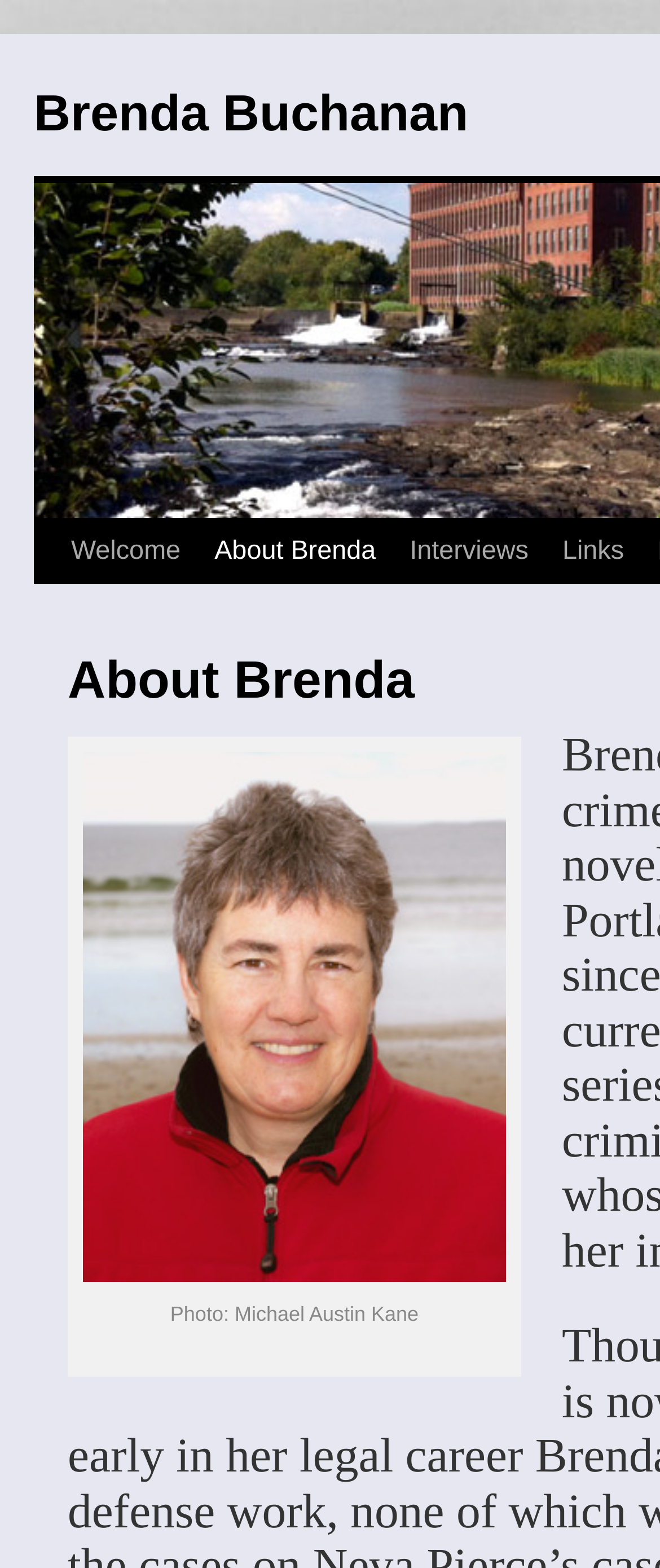Create a detailed narrative of the webpage’s visual and textual elements.

The webpage is about Brenda Buchanan, with a prominent link to her name at the top left corner. Below this, there is a navigation menu with four links: "Welcome", "About Brenda", "Interviews", and "Links", arranged horizontally from left to right. 

On the right side of the page, there is a large image of Brenda Buchanan, taking up most of the vertical space. The image is accompanied by a caption "Photo: Michael Austin Kane" at the bottom right corner, which credits the photographer Michael Austin Kane.